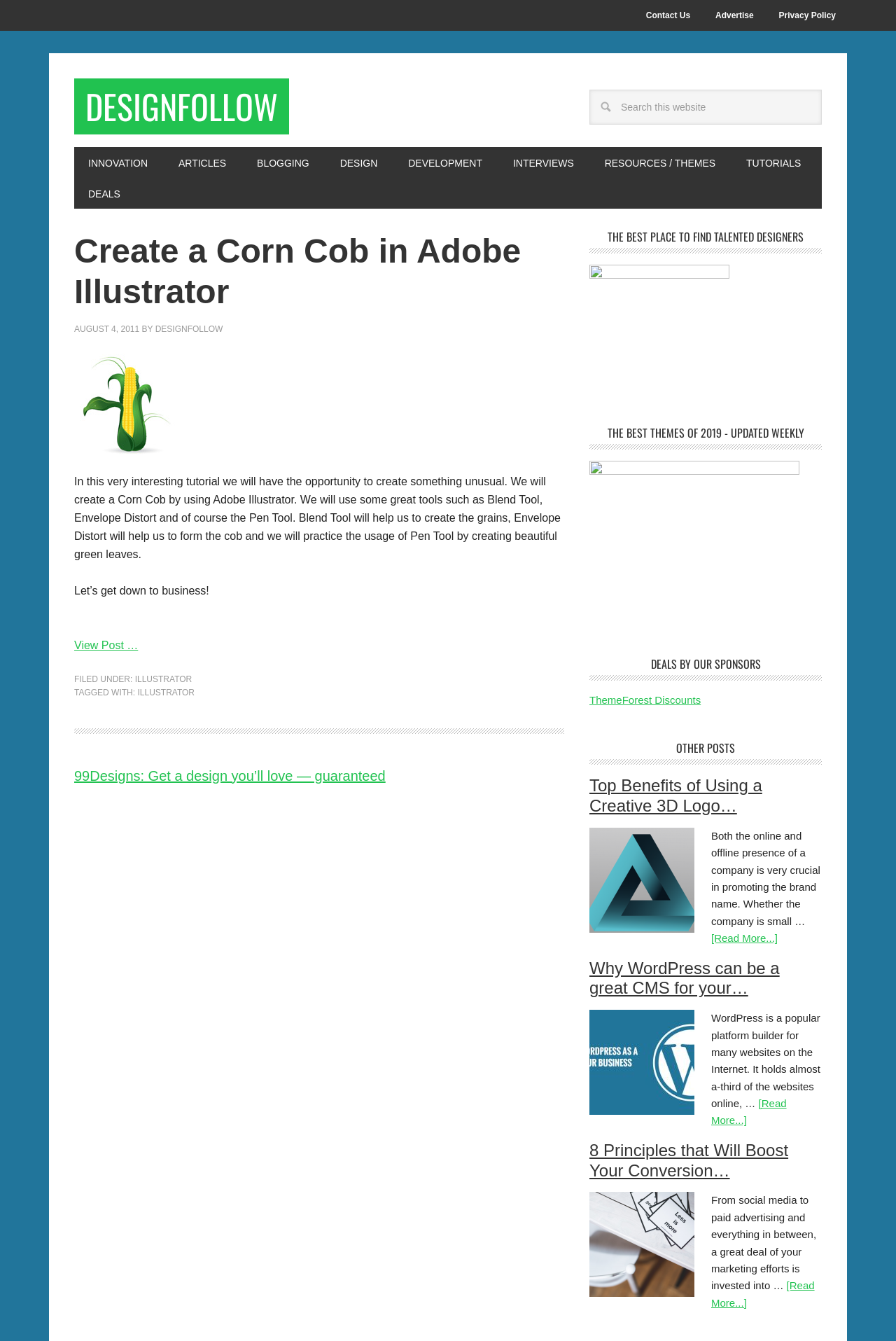What is the website's name?
Based on the image, give a concise answer in the form of a single word or short phrase.

DesignFollow